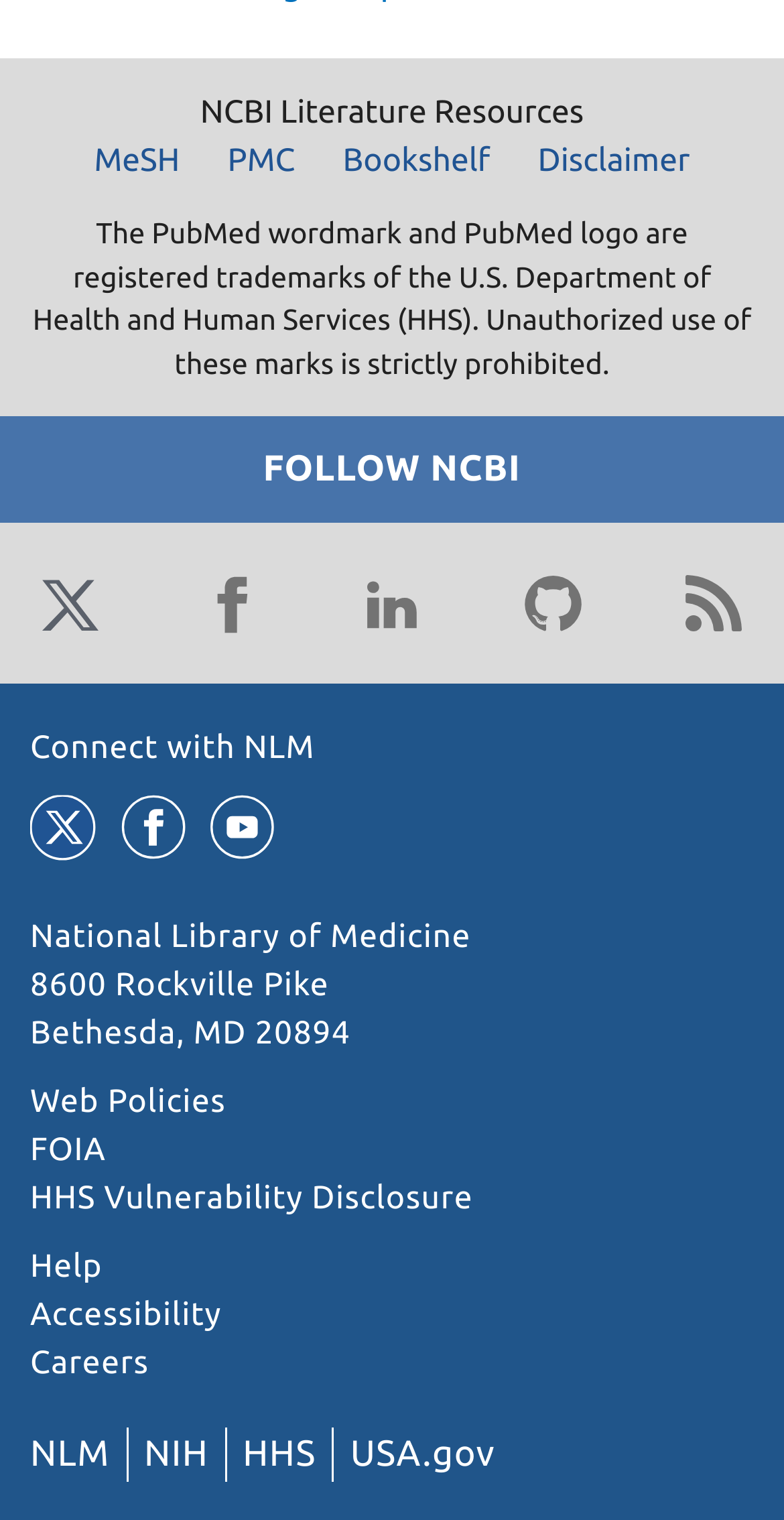Could you find the bounding box coordinates of the clickable area to complete this instruction: "View National Library of Medicine"?

[0.038, 0.605, 0.601, 0.629]